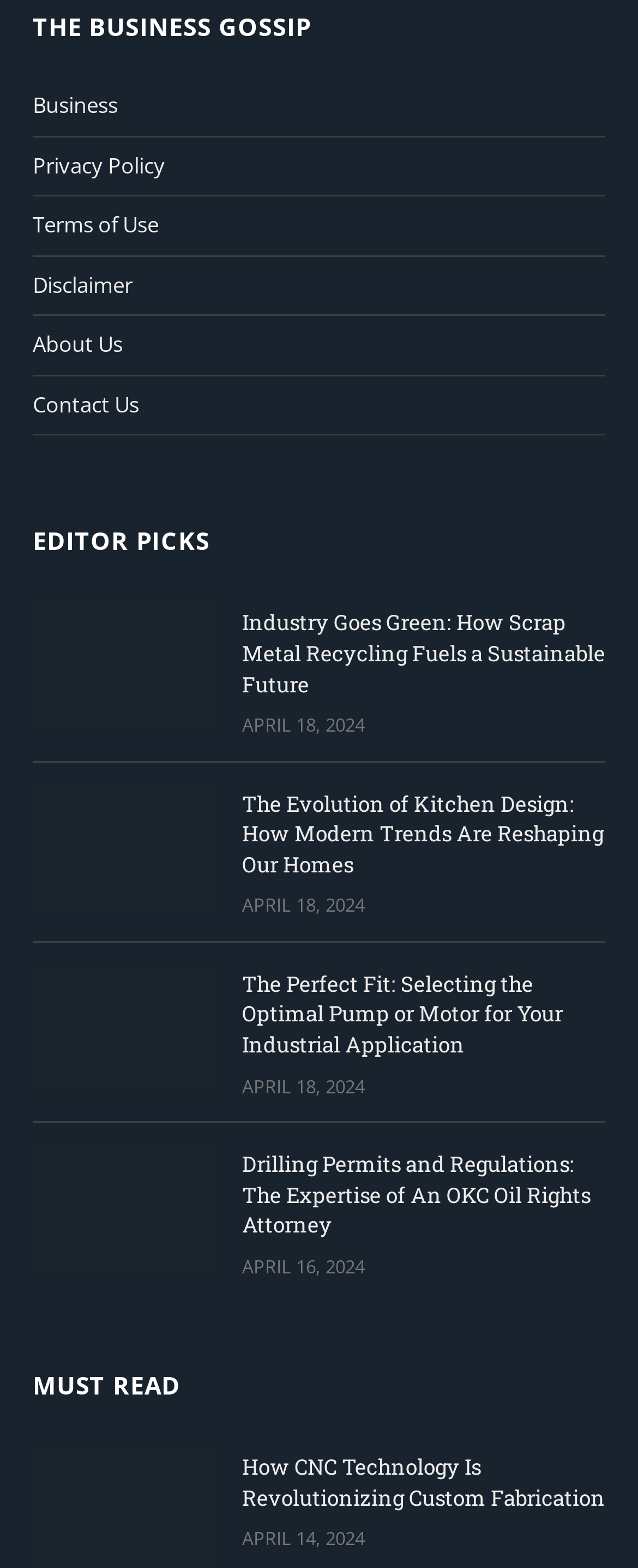Please locate the bounding box coordinates of the element's region that needs to be clicked to follow the instruction: "Read the article 'Industry Goes Green: How Scrap Metal Recycling Fuels a Sustainable Future'". The bounding box coordinates should be provided as four float numbers between 0 and 1, i.e., [left, top, right, bottom].

[0.051, 0.386, 0.333, 0.465]